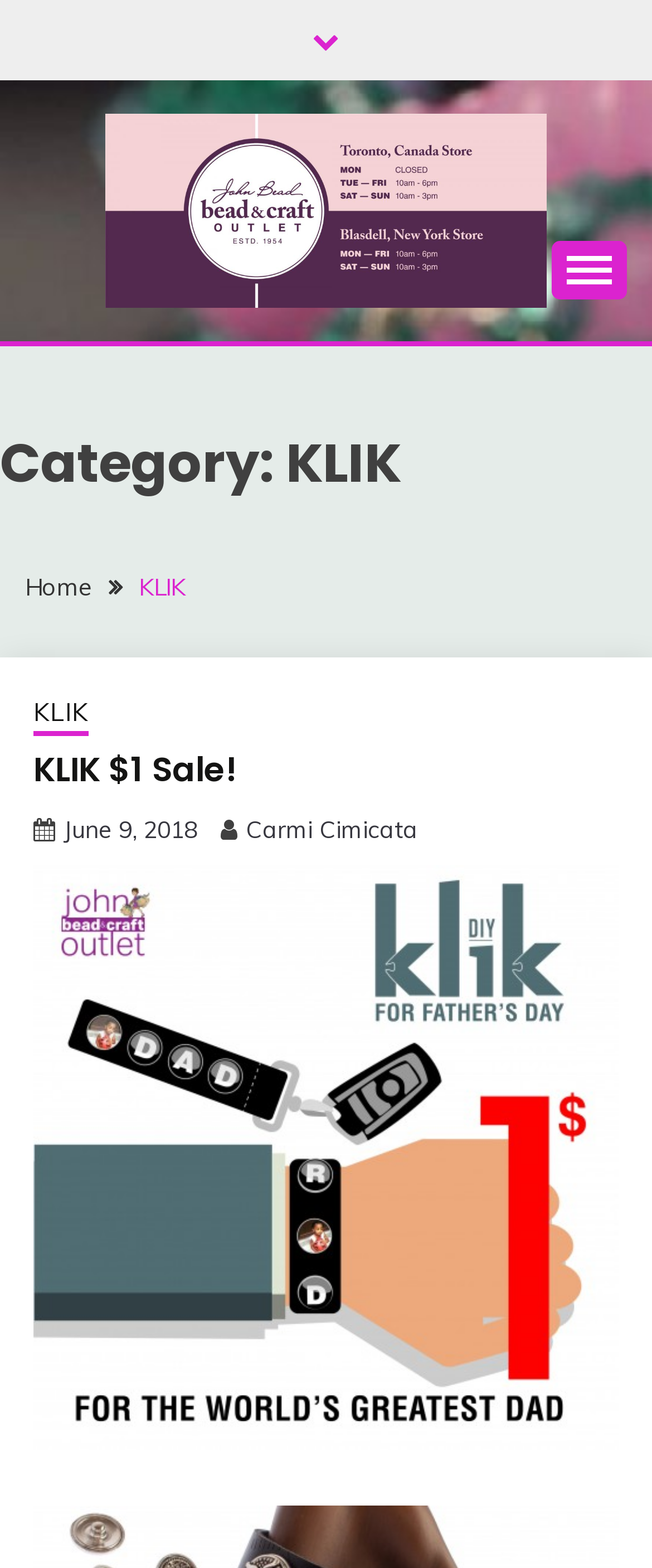Provide the bounding box coordinates of the UI element that matches the description: "June 9, 2018".

[0.097, 0.52, 0.303, 0.539]